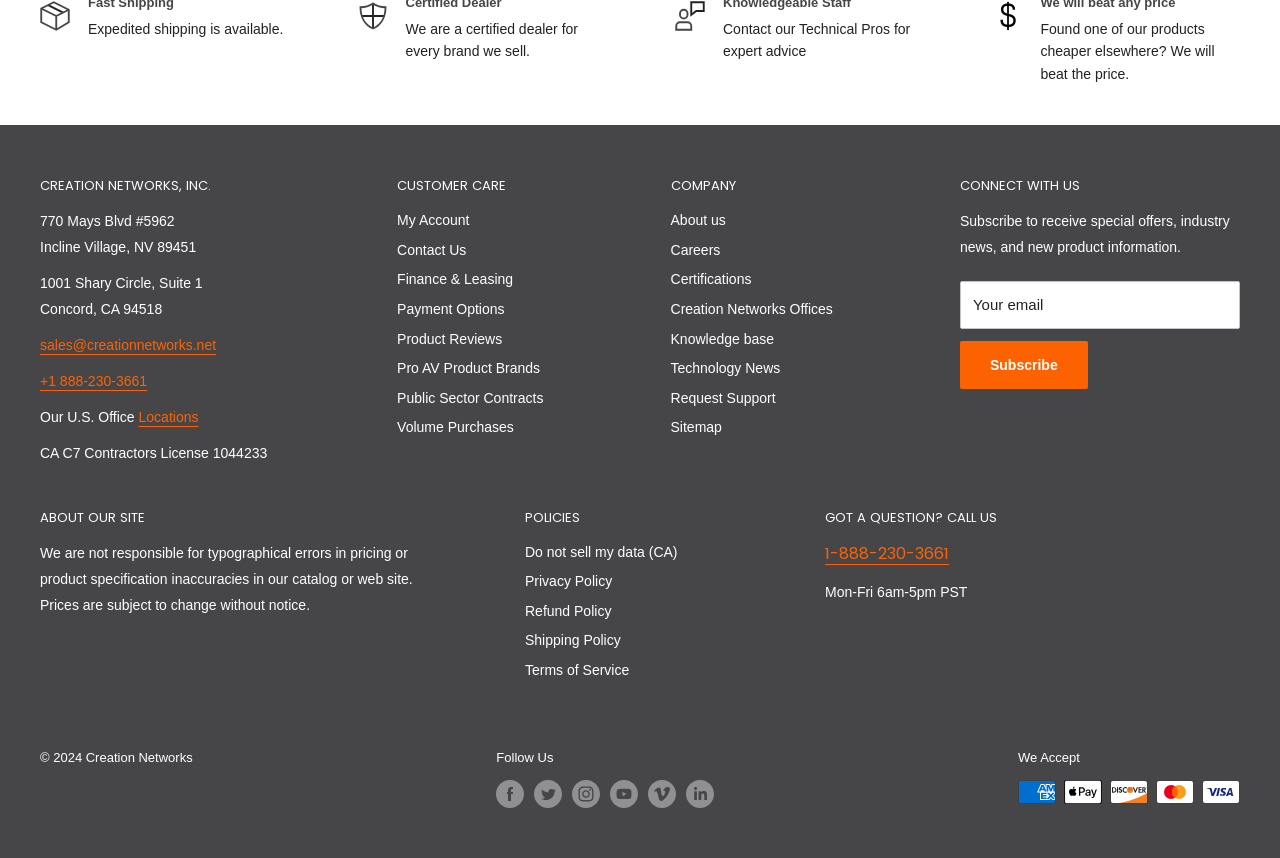Can you identify the bounding box coordinates of the clickable region needed to carry out this instruction: 'Call the customer service'? The coordinates should be four float numbers within the range of 0 to 1, stated as [left, top, right, bottom].

[0.645, 0.631, 0.741, 0.658]